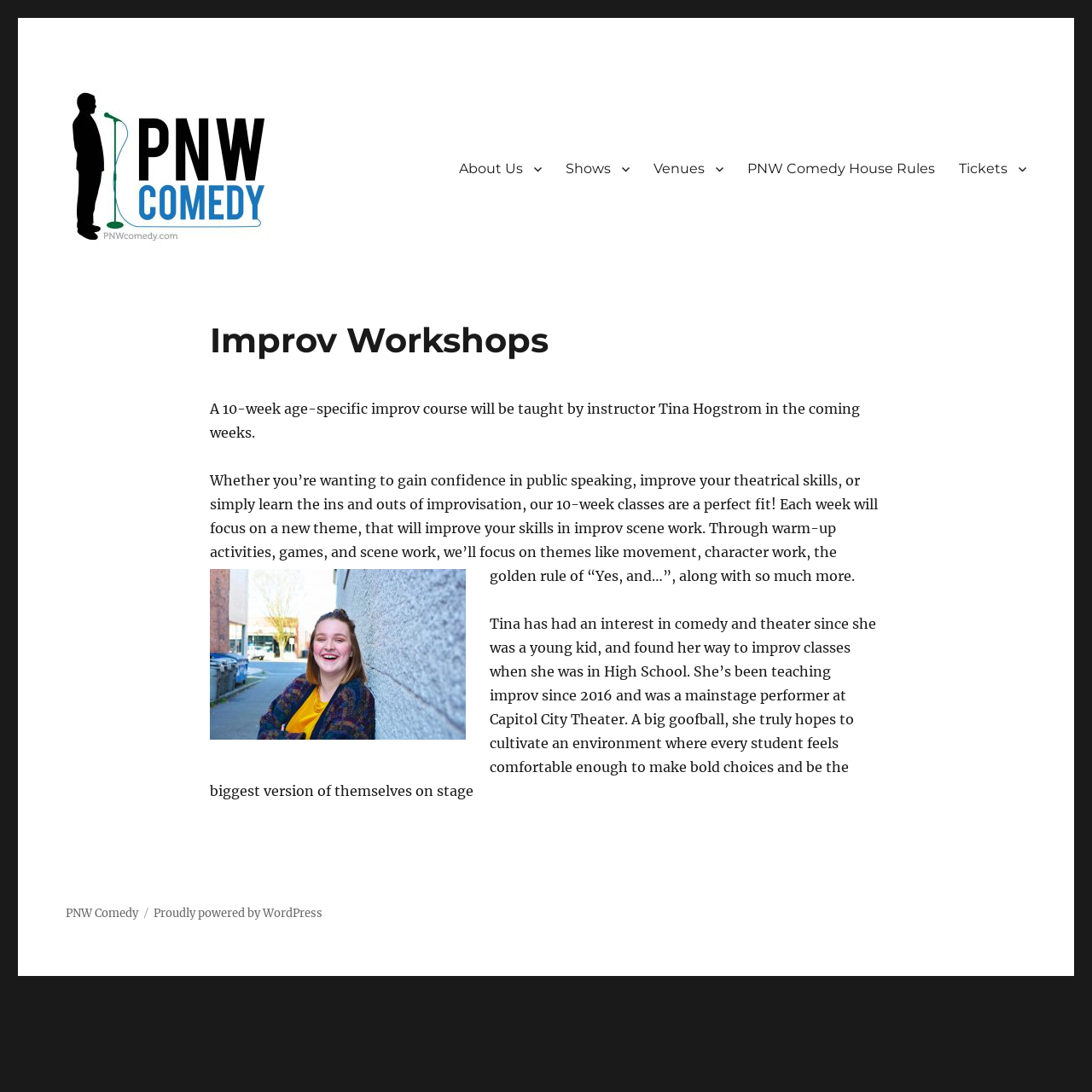Provide the bounding box coordinates of the HTML element described by the text: "PNW Comedy". The coordinates should be in the format [left, top, right, bottom] with values between 0 and 1.

[0.06, 0.238, 0.221, 0.264]